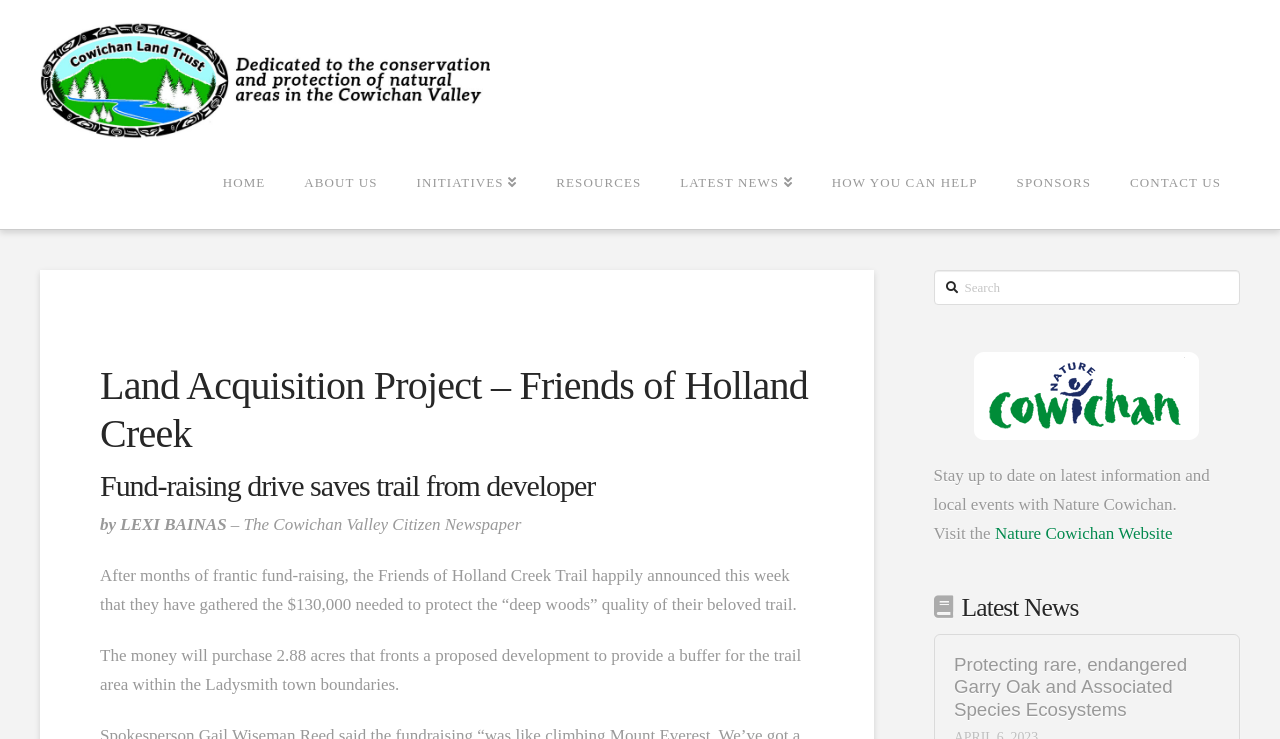Please predict the bounding box coordinates of the element's region where a click is necessary to complete the following instruction: "Click on HOME". The coordinates should be represented by four float numbers between 0 and 1, i.e., [left, top, right, bottom].

[0.158, 0.189, 0.222, 0.31]